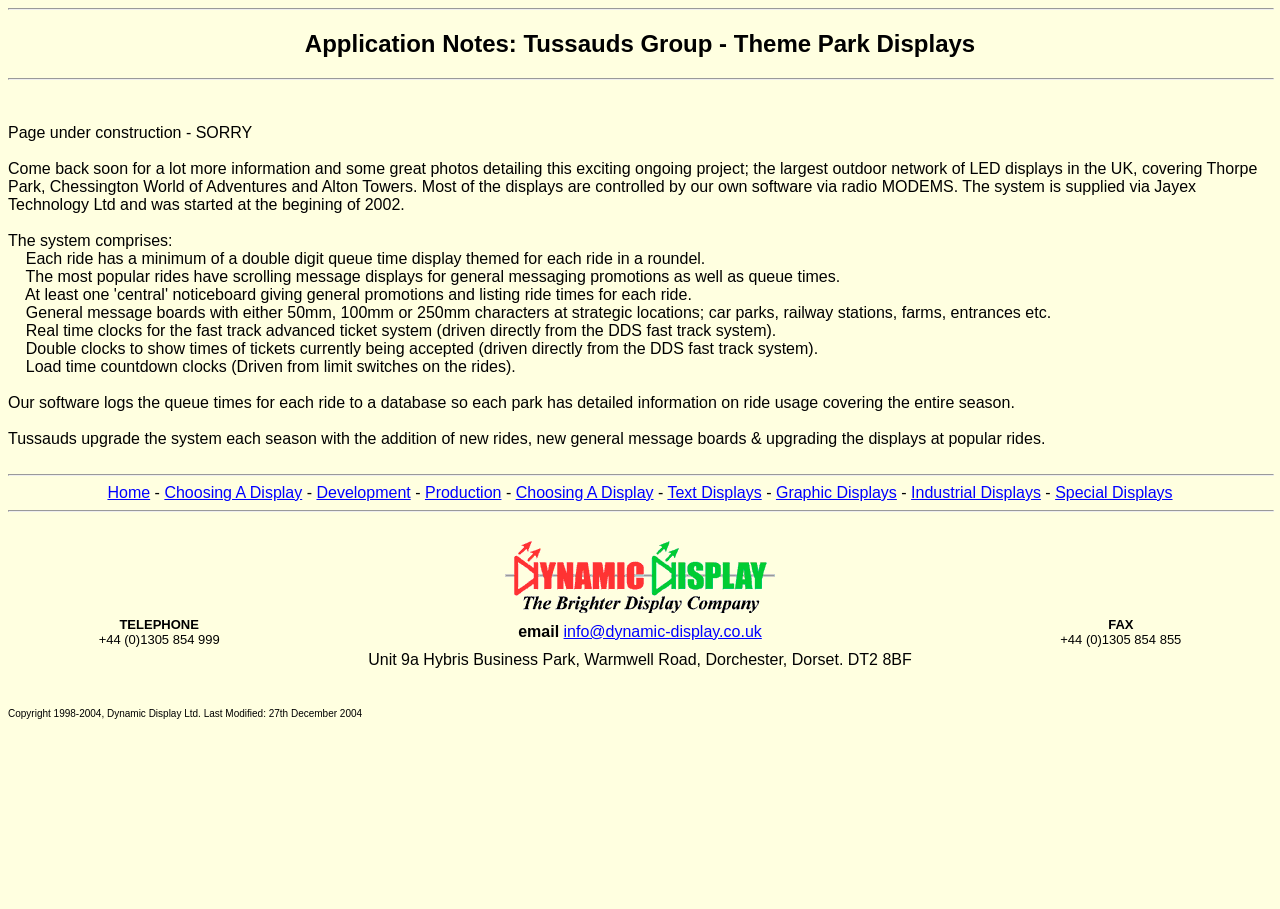Provide the bounding box coordinates for the area that should be clicked to complete the instruction: "Edit the lead section of this page".

None